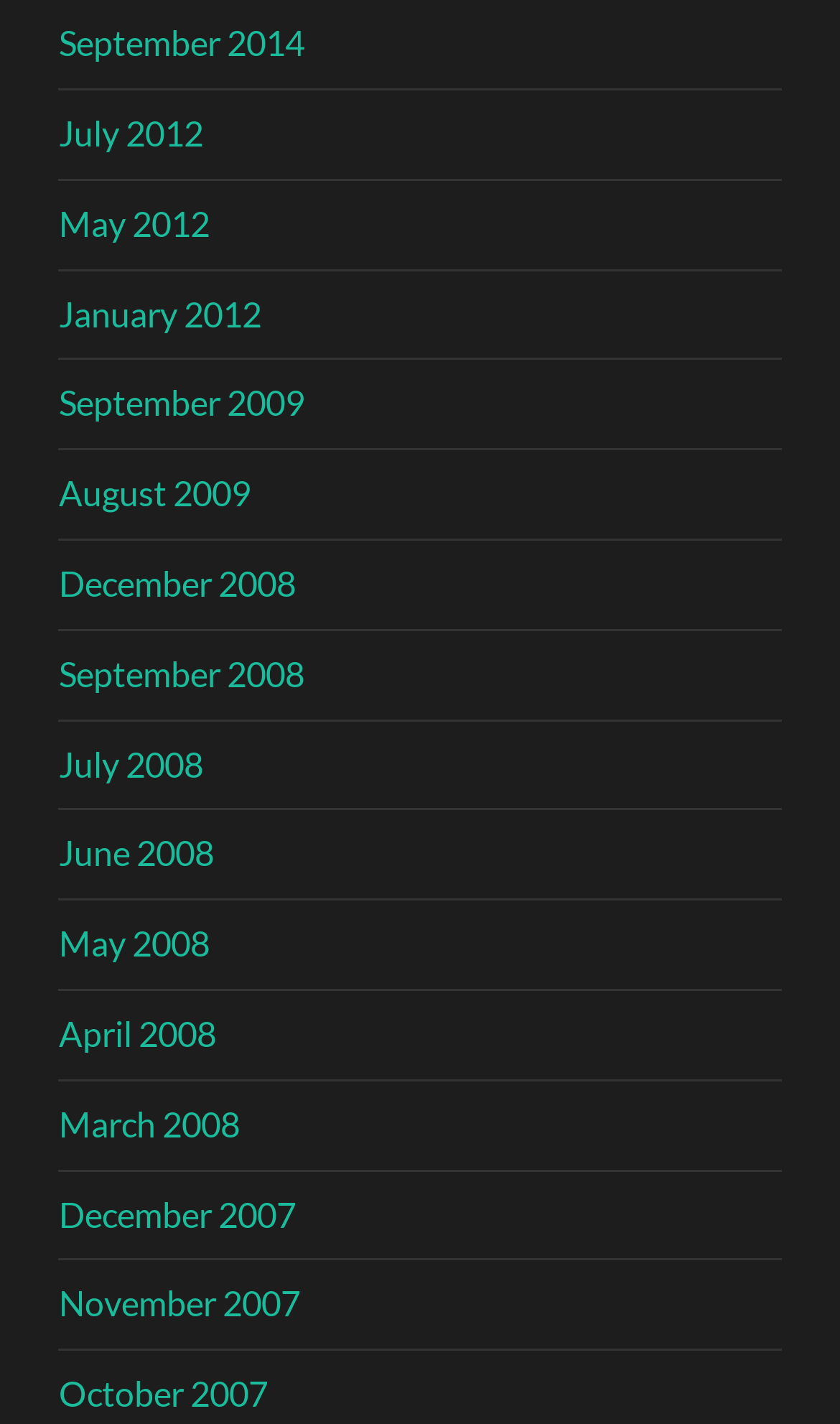Please give a concise answer to this question using a single word or phrase: 
How many links are there in total?

17